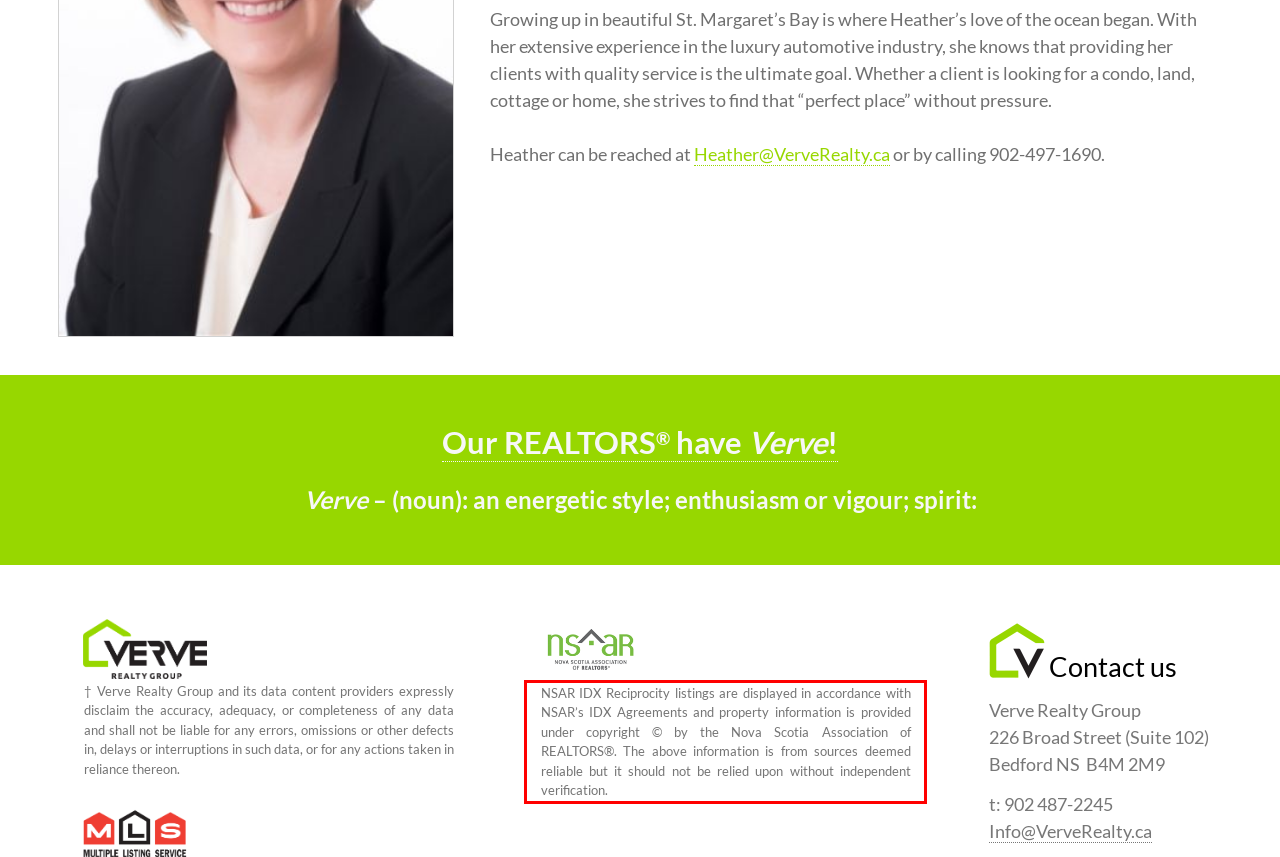You are provided with a screenshot of a webpage featuring a red rectangle bounding box. Extract the text content within this red bounding box using OCR.

NSAR IDX Reciprocity listings are displayed in accordance with NSAR’s IDX Agreements and property information is provided under copyright © by the Nova Scotia Association of REALTORS®. The above information is from sources deemed reliable but it should not be relied upon without independent verification.